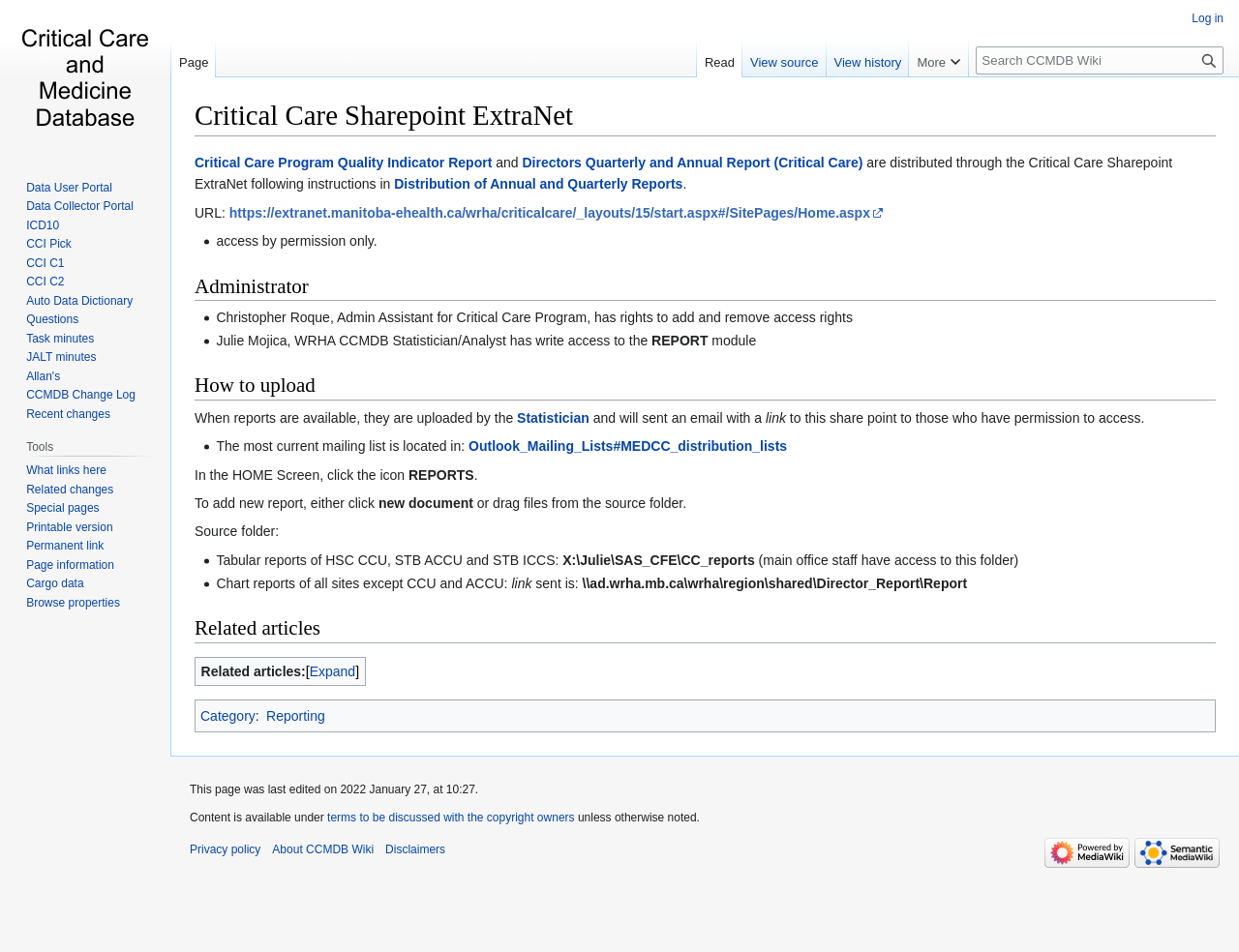Extract the bounding box of the UI element described as: "Outlook_Mailing_Lists#MEDCC_distribution_lists".

[0.378, 0.461, 0.635, 0.477]